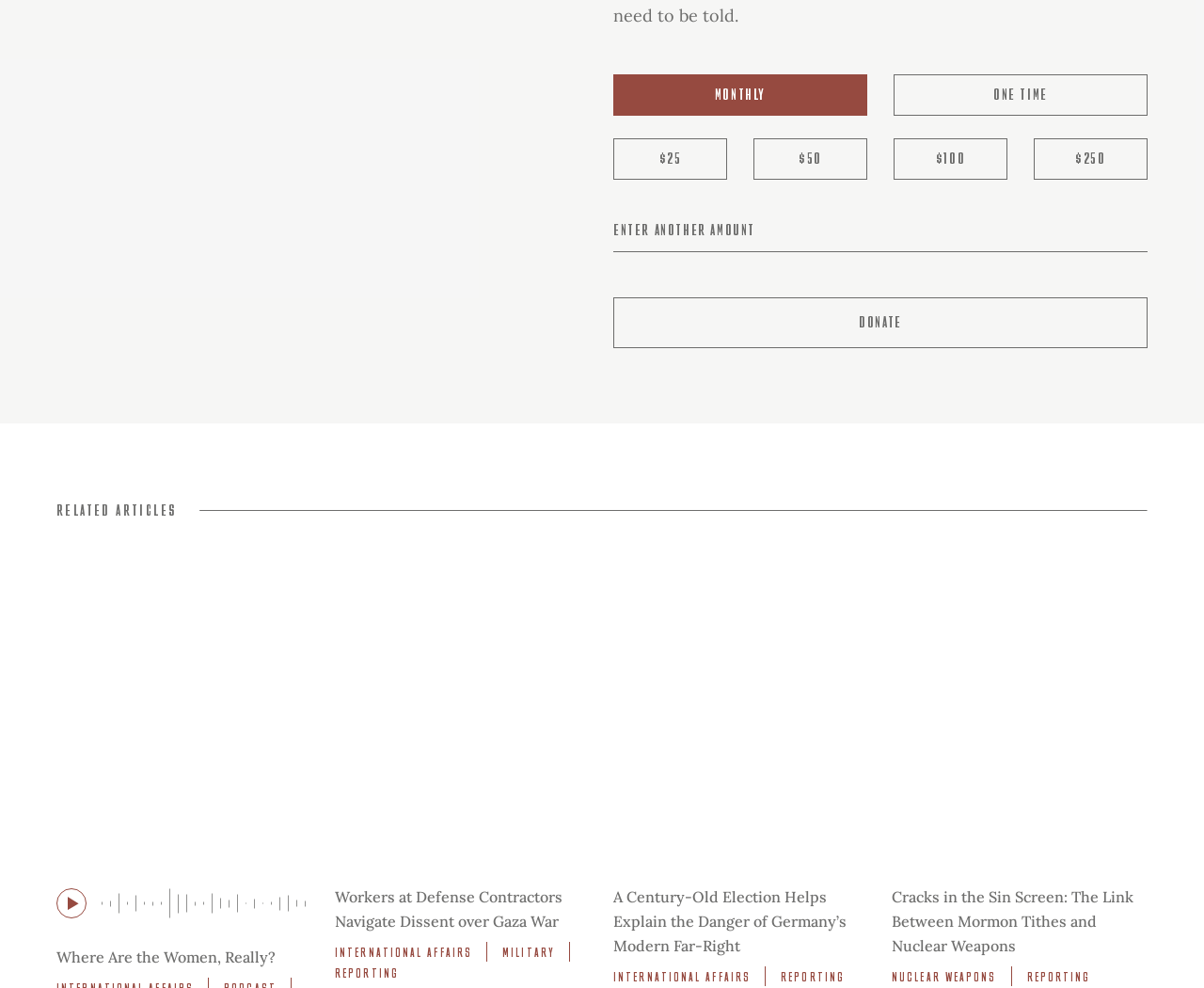Please identify the bounding box coordinates of the element I need to click to follow this instruction: "Enter a custom donation amount".

[0.509, 0.212, 0.953, 0.255]